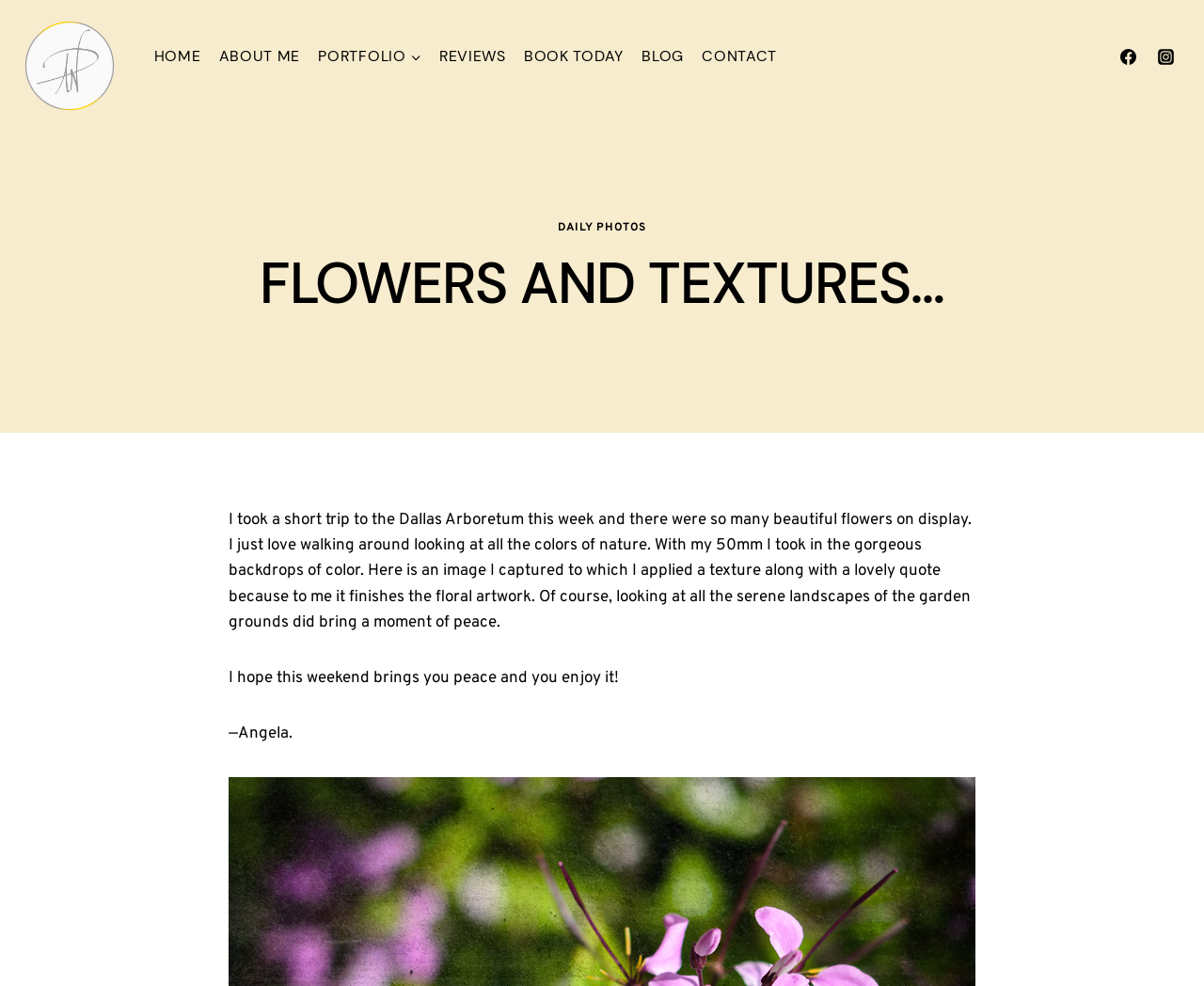Can you identify the bounding box coordinates of the clickable region needed to carry out this instruction: 'Read the 'DAILY PHOTOS' article'? The coordinates should be four float numbers within the range of 0 to 1, stated as [left, top, right, bottom].

[0.463, 0.223, 0.537, 0.238]